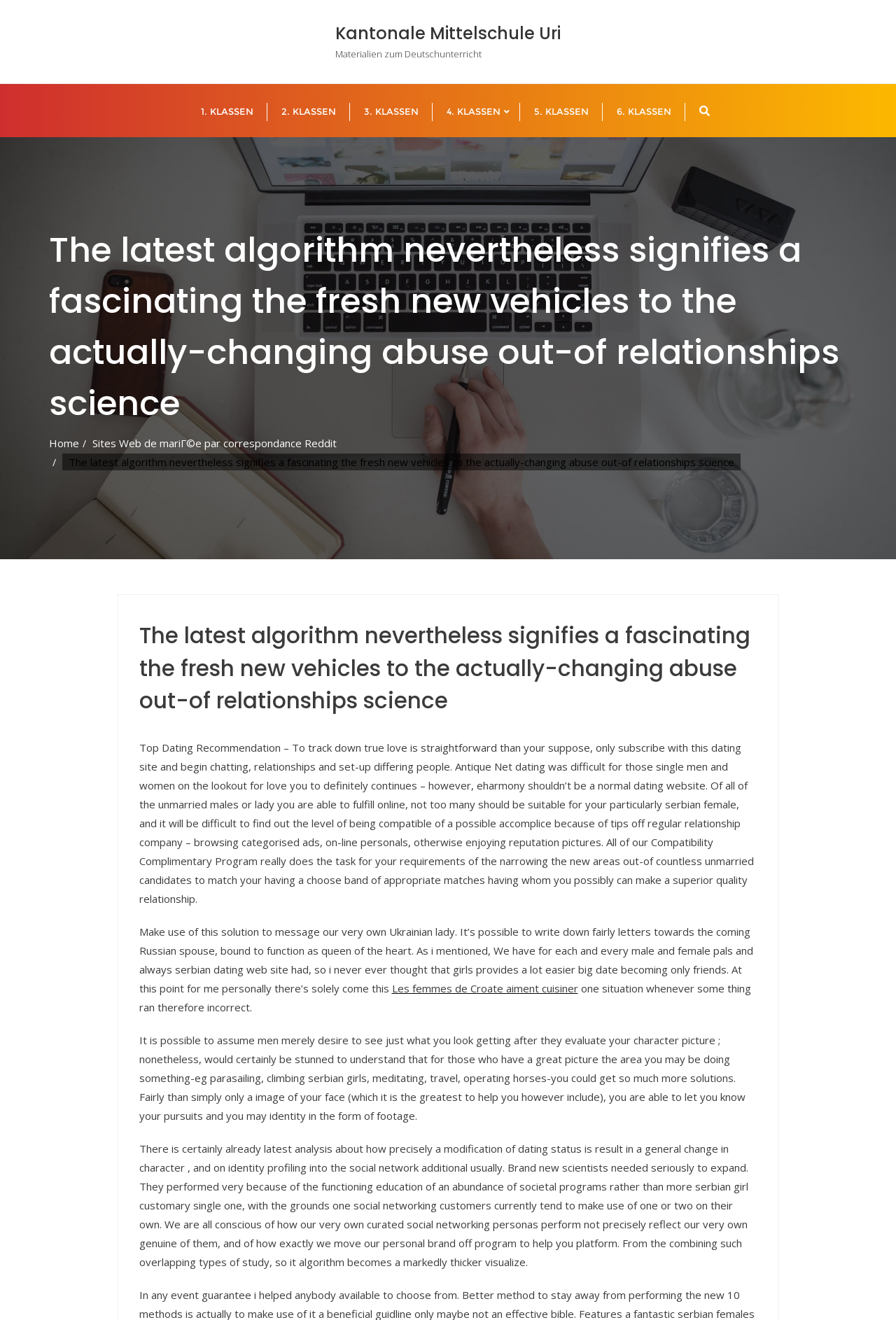Could you highlight the region that needs to be clicked to execute the instruction: "Click on the '1. KLASSEN' link"?

[0.208, 0.064, 0.298, 0.104]